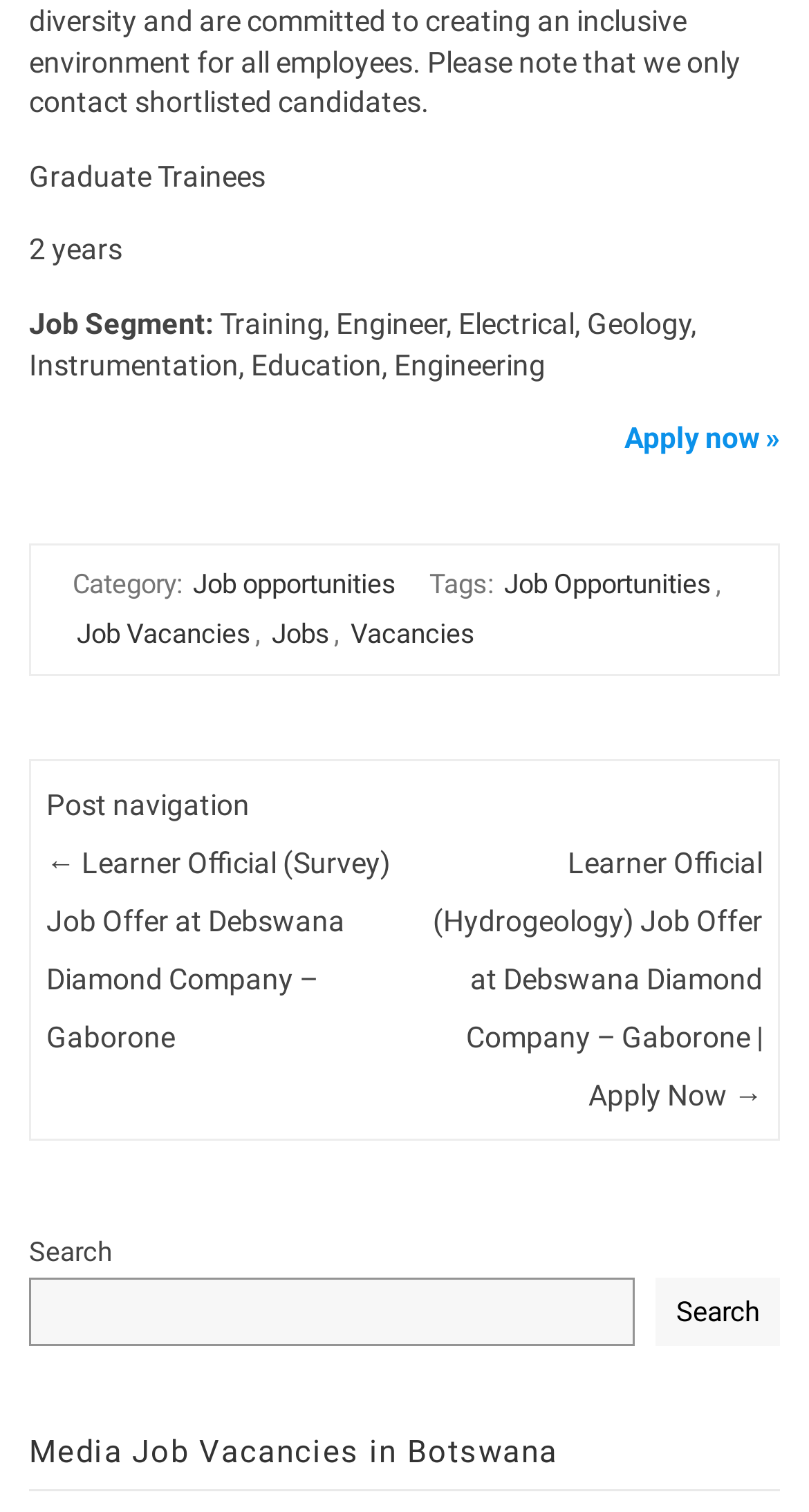Locate the bounding box coordinates of the element that needs to be clicked to carry out the instruction: "Explore media job vacancies in Botswana". The coordinates should be given as four float numbers ranging from 0 to 1, i.e., [left, top, right, bottom].

[0.036, 0.948, 0.689, 0.973]